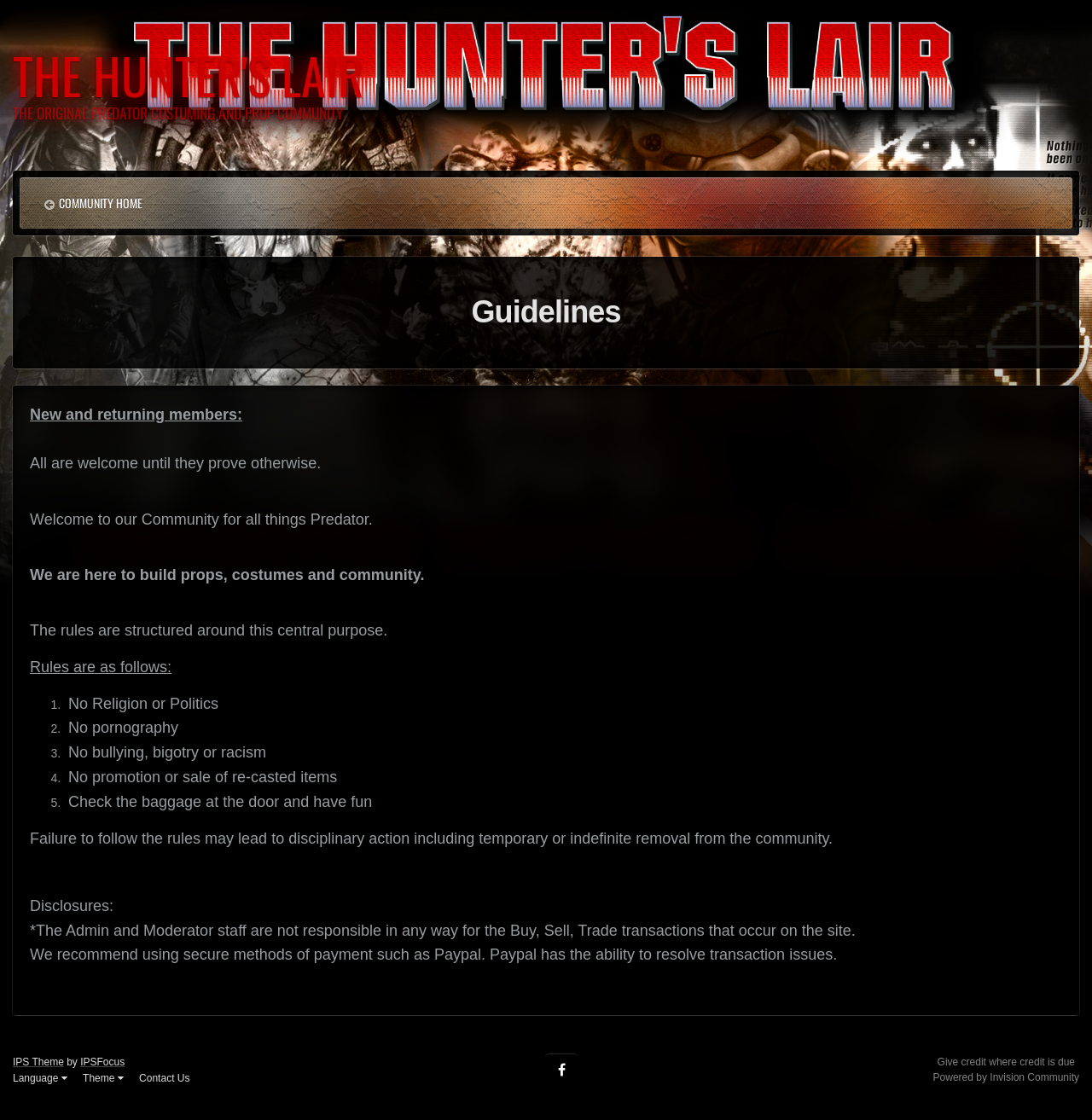How many rules are listed on this page?
Analyze the image and provide a thorough answer to the question.

By counting the list markers (1., 2., 3., 4., 5.) and their corresponding static text, I can determine that there are 5 rules listed on this page.